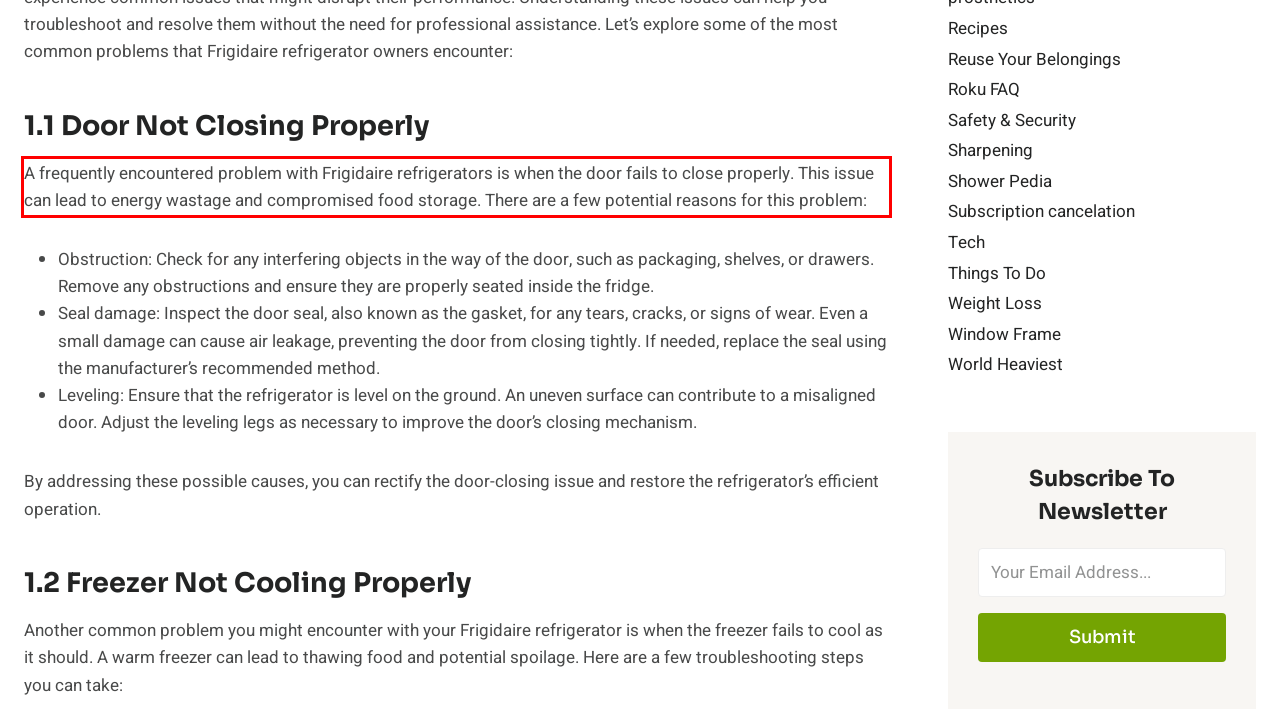Given the screenshot of a webpage, identify the red rectangle bounding box and recognize the text content inside it, generating the extracted text.

A frequently encountered problem with Frigidaire refrigerators is when the door fails to close properly. This issue can lead to energy wastage and compromised food storage. There are a few potential reasons for this problem: